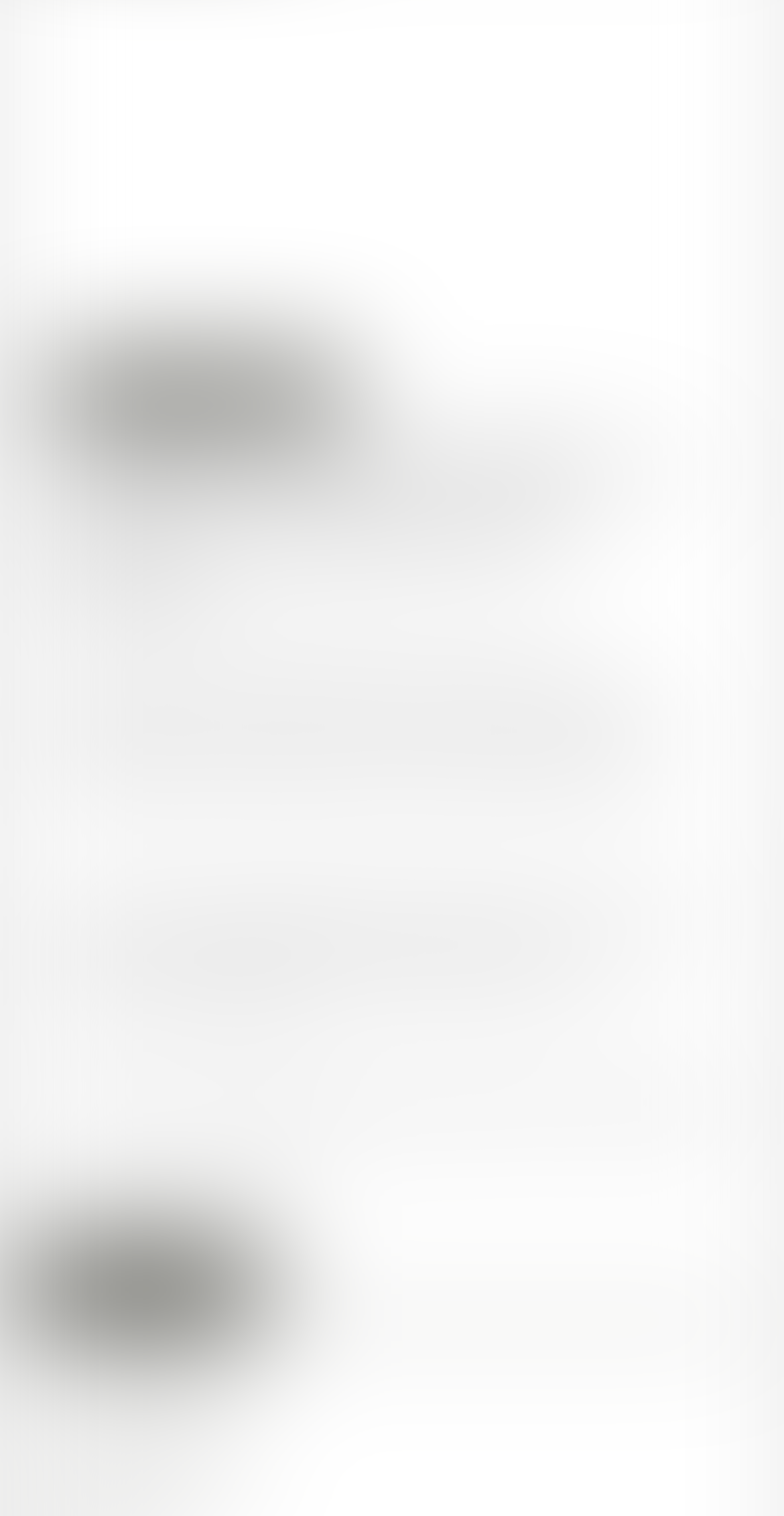What is the date of the latest news article? Based on the image, give a response in one word or a short phrase.

April 29, 2024